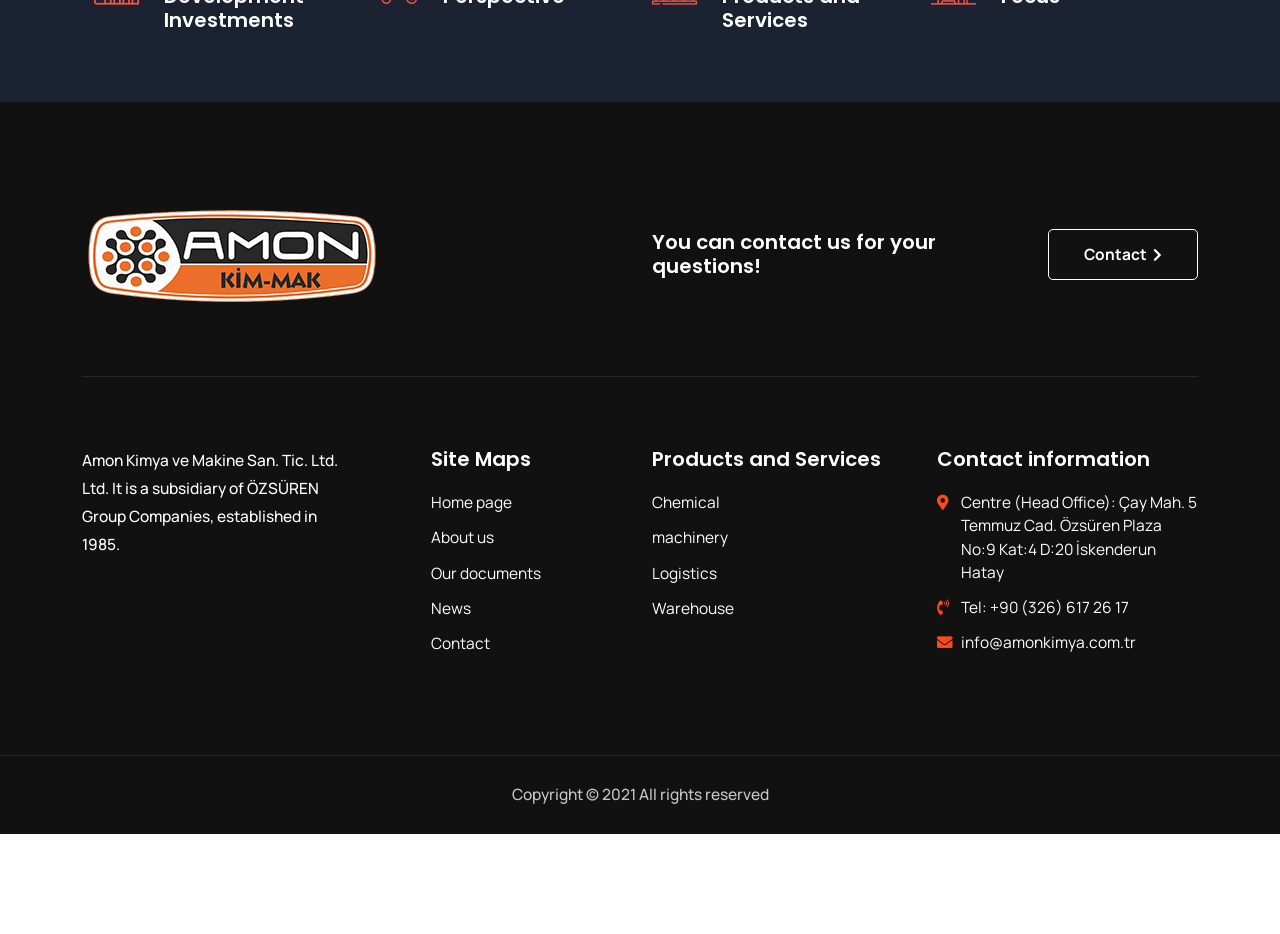What is the contact phone number?
Using the image, answer in one word or phrase.

+90 (326) 617 26 17